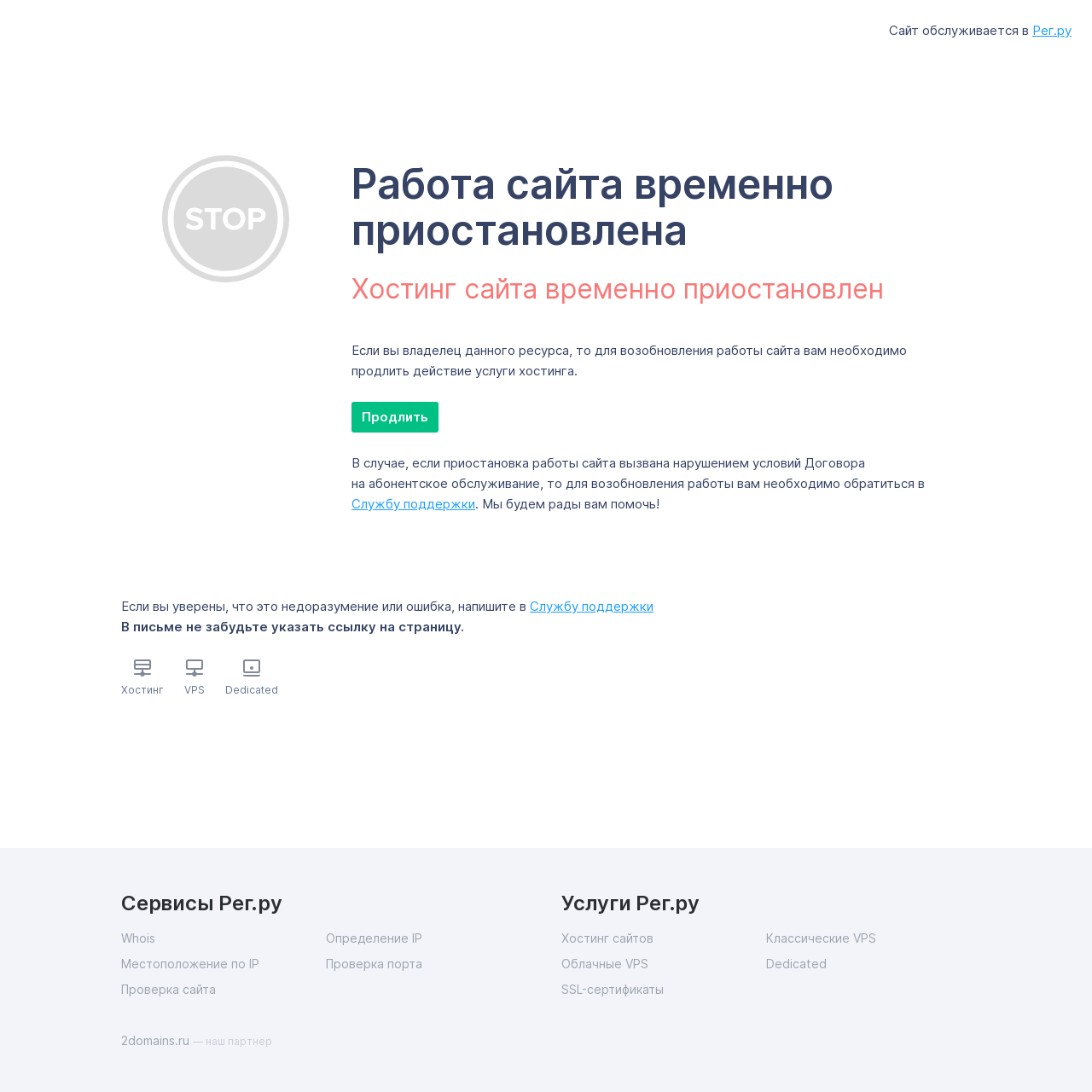How can the website owner contact the support team?
Give a one-word or short-phrase answer derived from the screenshot.

Through the support service